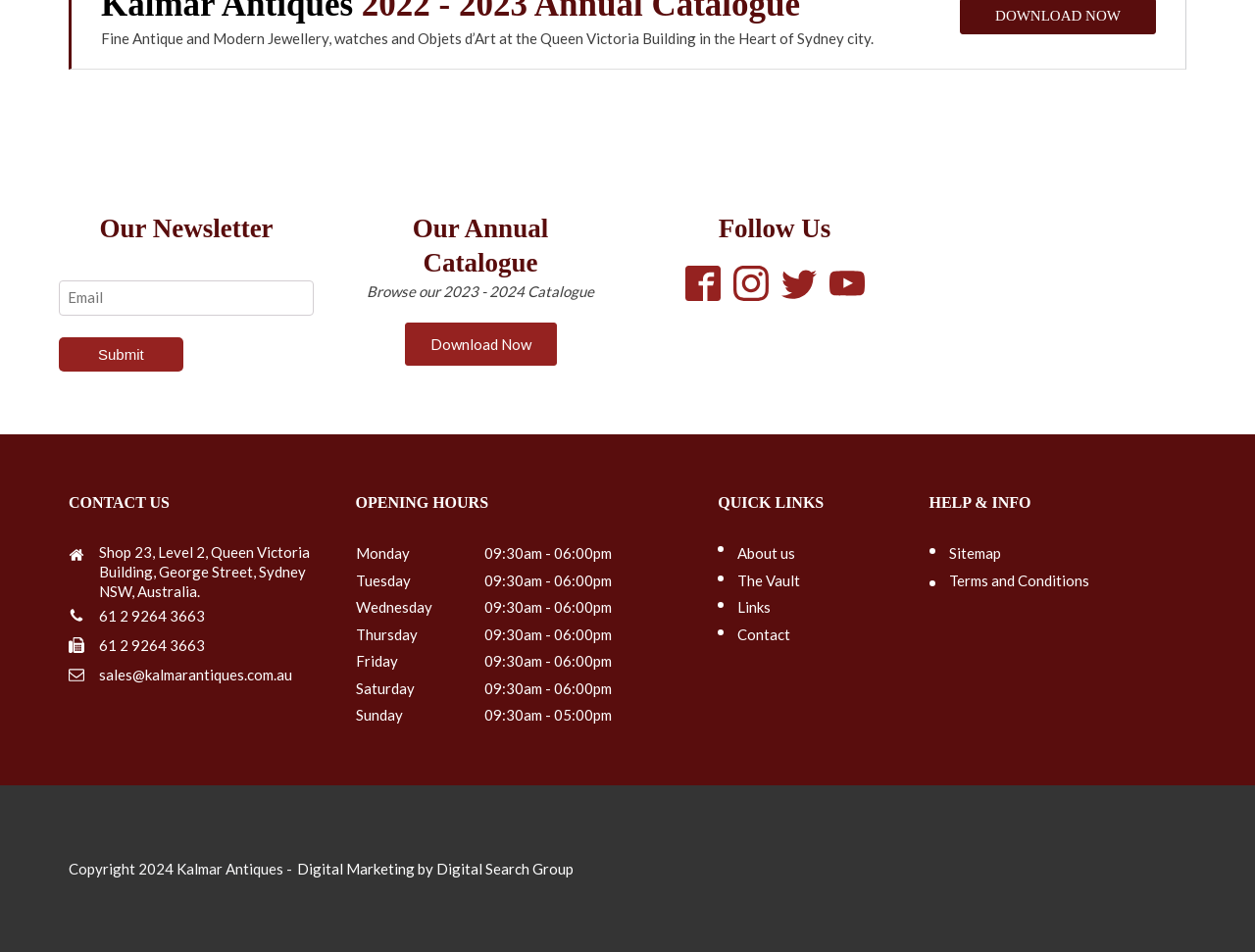Identify the bounding box coordinates of the region that needs to be clicked to carry out this instruction: "Download annual catalogue". Provide these coordinates as four float numbers ranging from 0 to 1, i.e., [left, top, right, bottom].

[0.322, 0.339, 0.443, 0.385]